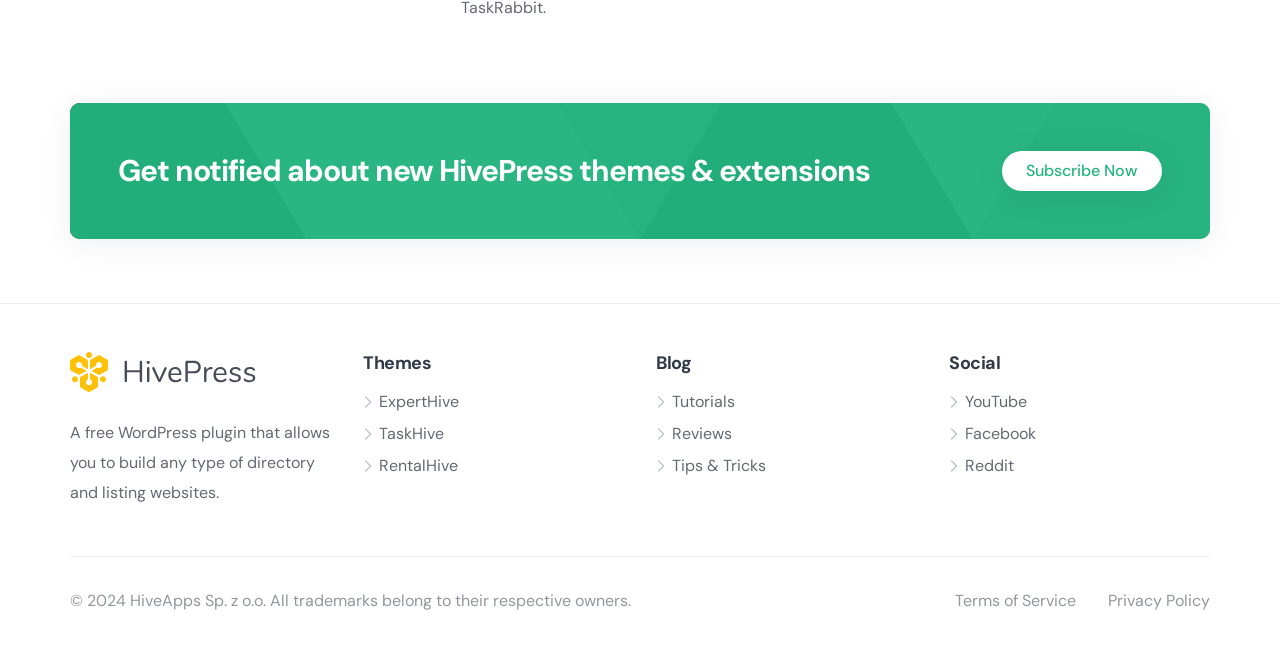What social media platforms are linked?
Answer the question with detailed information derived from the image.

The social media platforms linked can be found under the 'Social' heading, which are 'YouTube', 'Facebook', and 'Reddit'.